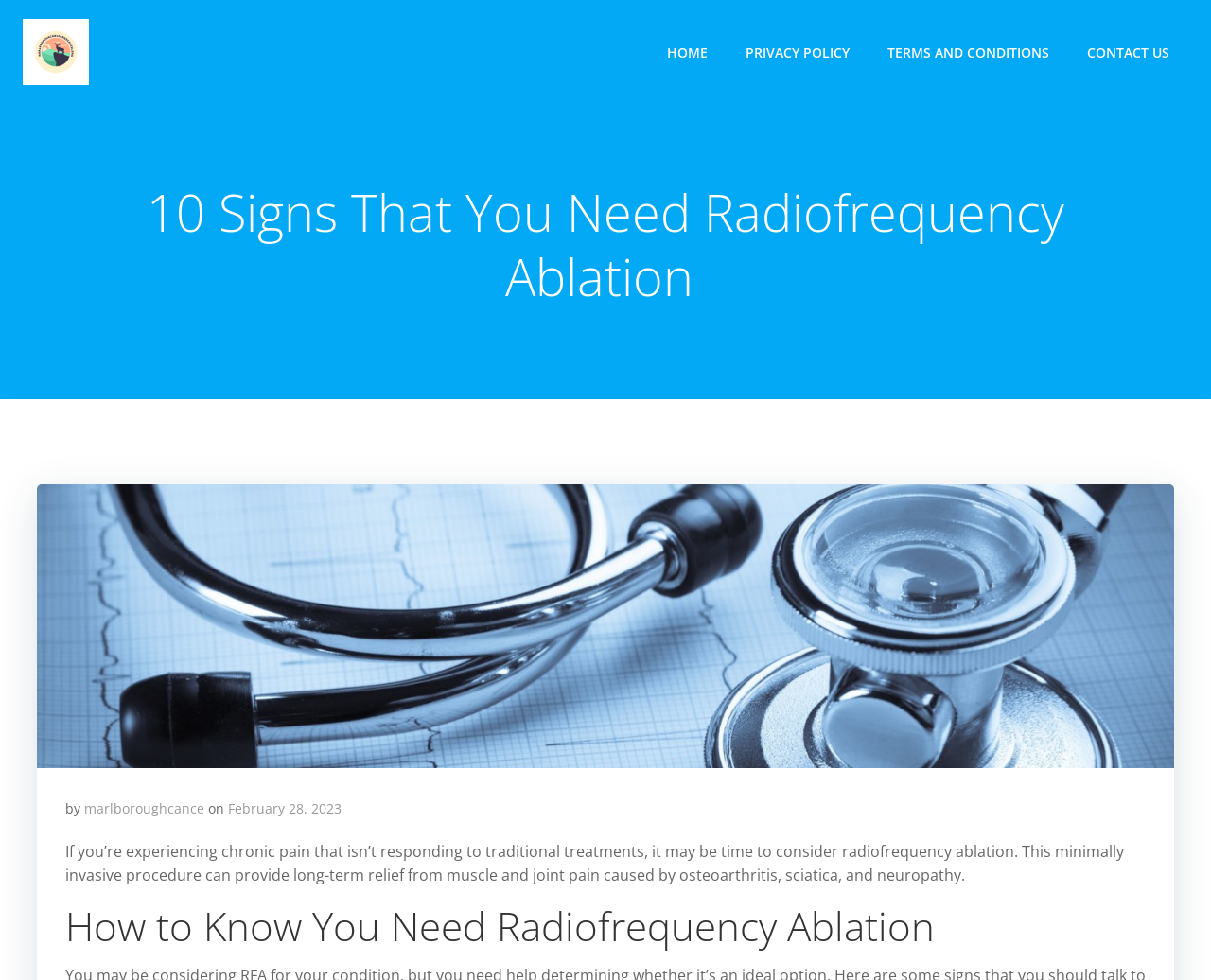Specify the bounding box coordinates (top-left x, top-left y, bottom-right x, bottom-right y) of the UI element in the screenshot that matches this description: Home

[0.551, 0.043, 0.584, 0.063]